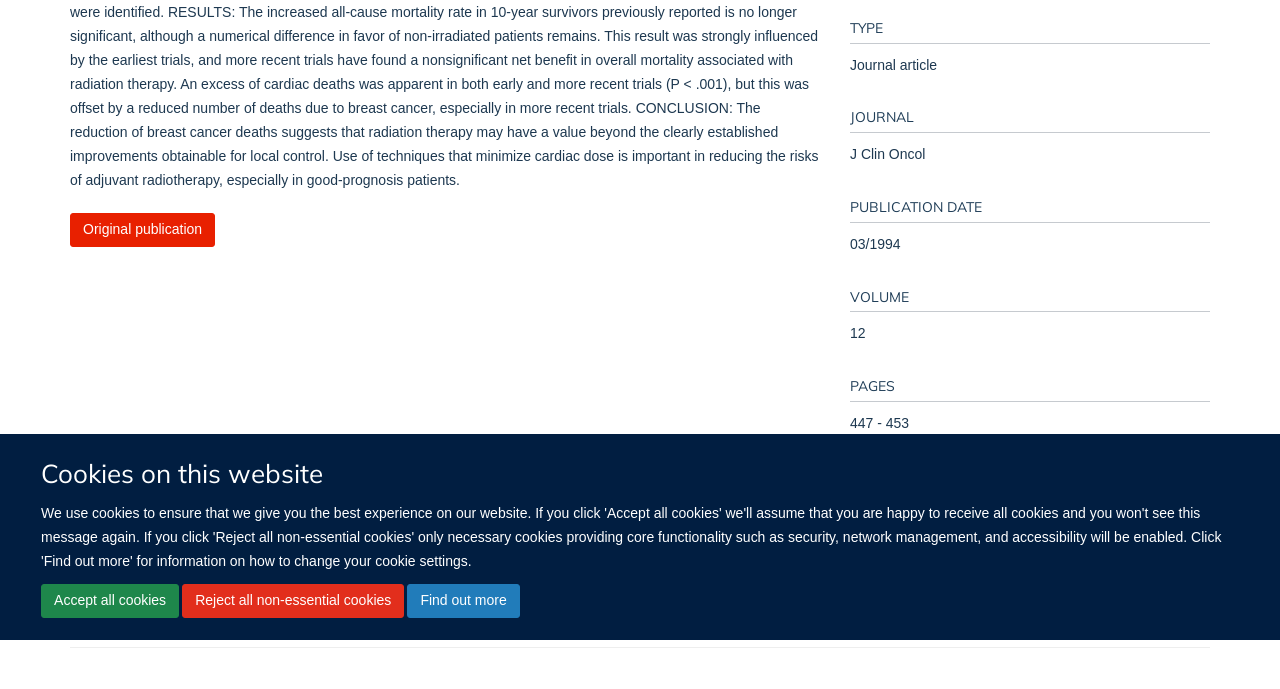Using floating point numbers between 0 and 1, provide the bounding box coordinates in the format (top-left x, top-left y, bottom-right x, bottom-right y). Locate the UI element described here: Reject all non-essential cookies

[0.142, 0.847, 0.316, 0.897]